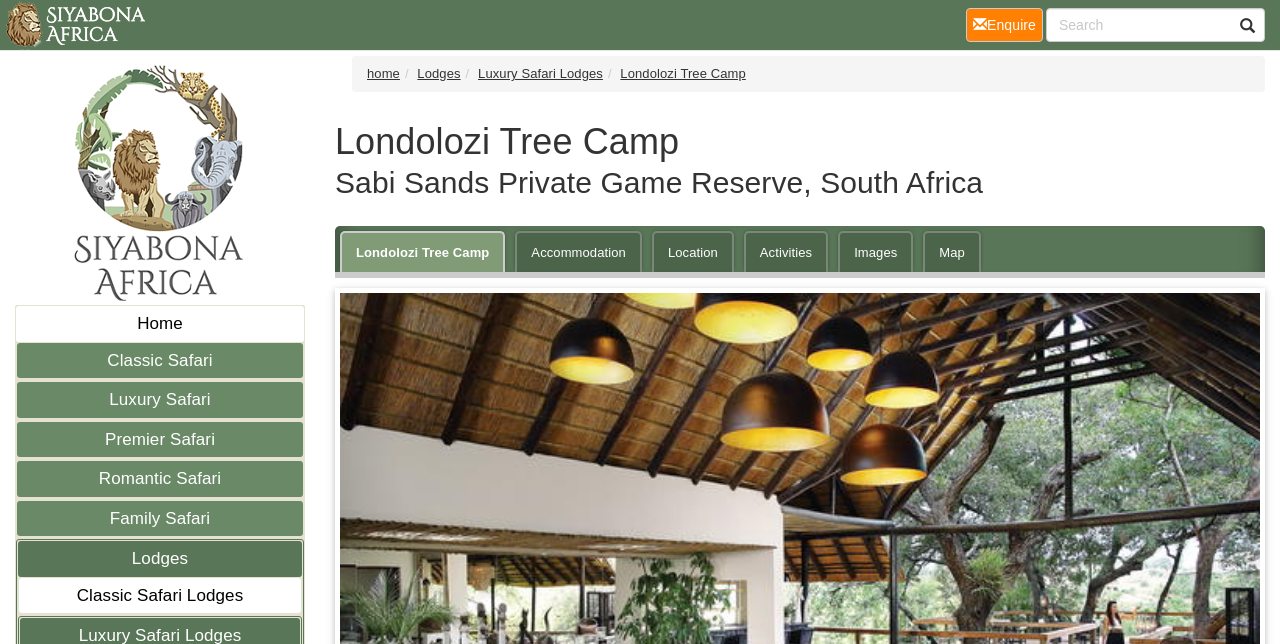Offer a meticulous caption that includes all visible features of the webpage.

This webpage is about Londolozi Tree Camp, a safari lodge located in Sabi Sands Game Reserve, South Africa. At the top left corner, there is a logo linked to "http://sabi.krugerpark.co.za" accompanied by a small image. Below the logo, there are several navigation links, including "Home", "Classic Safari", "Luxury Safari", "Premier Safari", "Romantic Safari", "Family Safari", and "Lodges", which are aligned horizontally.

On the right side of the navigation links, there is a secondary navigation menu with links to "home", "Lodges", "Luxury Safari Lodges", and "Londolozi Tree Camp". Below this menu, there is a prominent heading that reads "Londolozi Tree Camp Sabi Sands Private Game Reserve, South Africa".

Under the heading, there are several links to specific sections of the webpage, including "Londolozi Tree Camp", "Accommodation", "Location", "Activities", "Images", and "Map". These links are arranged horizontally and are centered on the page.

At the top right corner, there is a link to "Enquire" which is currently active, and a search box labeled "Search". There is also a small logo at the top left corner linked to "home", accompanied by a small image.

Overall, the webpage has a simple and organized layout, with clear headings and concise text, making it easy to navigate and find information about Londolozi Tree Camp.